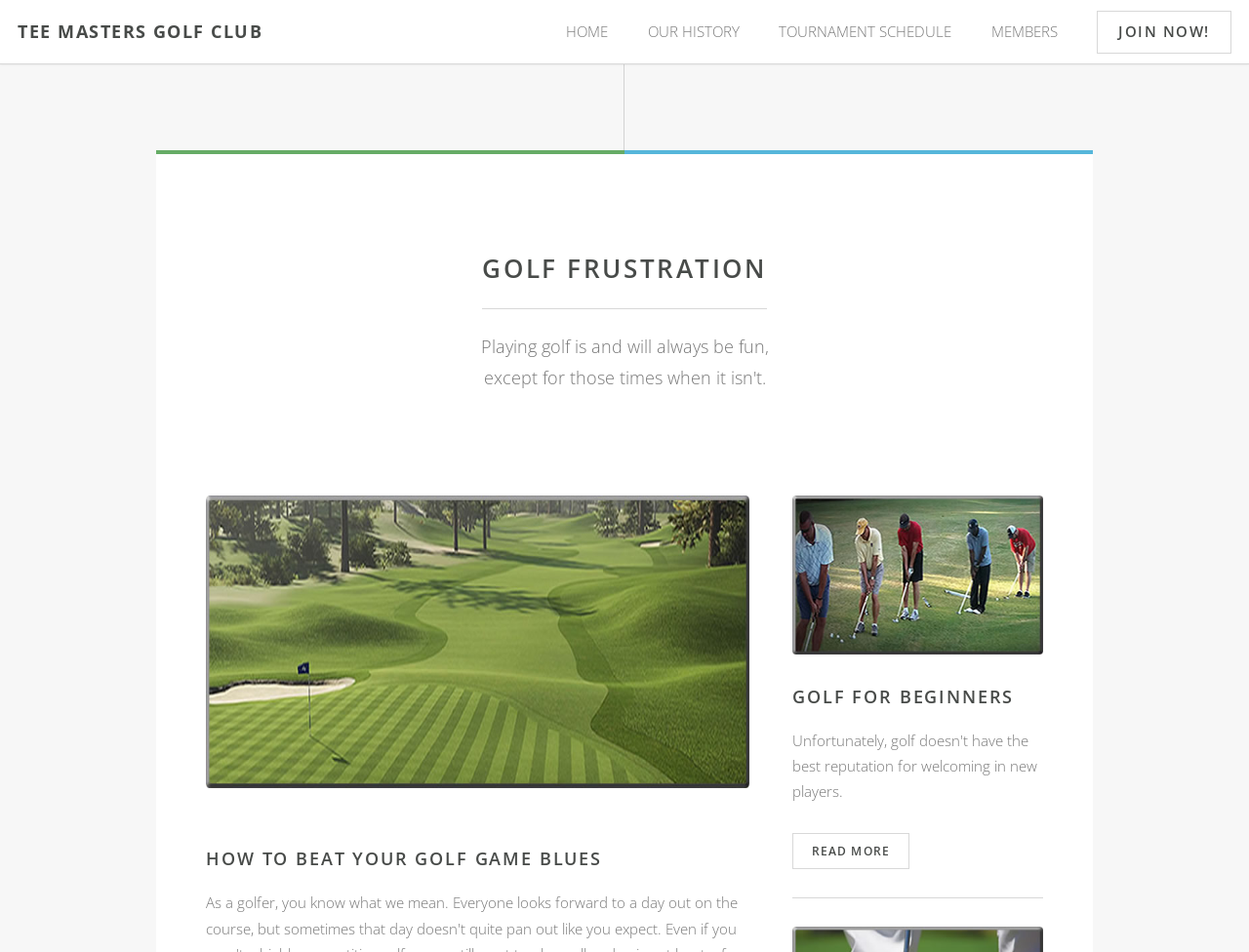Based on the image, provide a detailed response to the question:
What is the purpose of the 'READ MORE' link?

The 'READ MORE' link is likely a call-to-action for users to read more about a specific topic related to golf, such as tips, news, or tutorials, as it is placed in the footer section of the webpage.